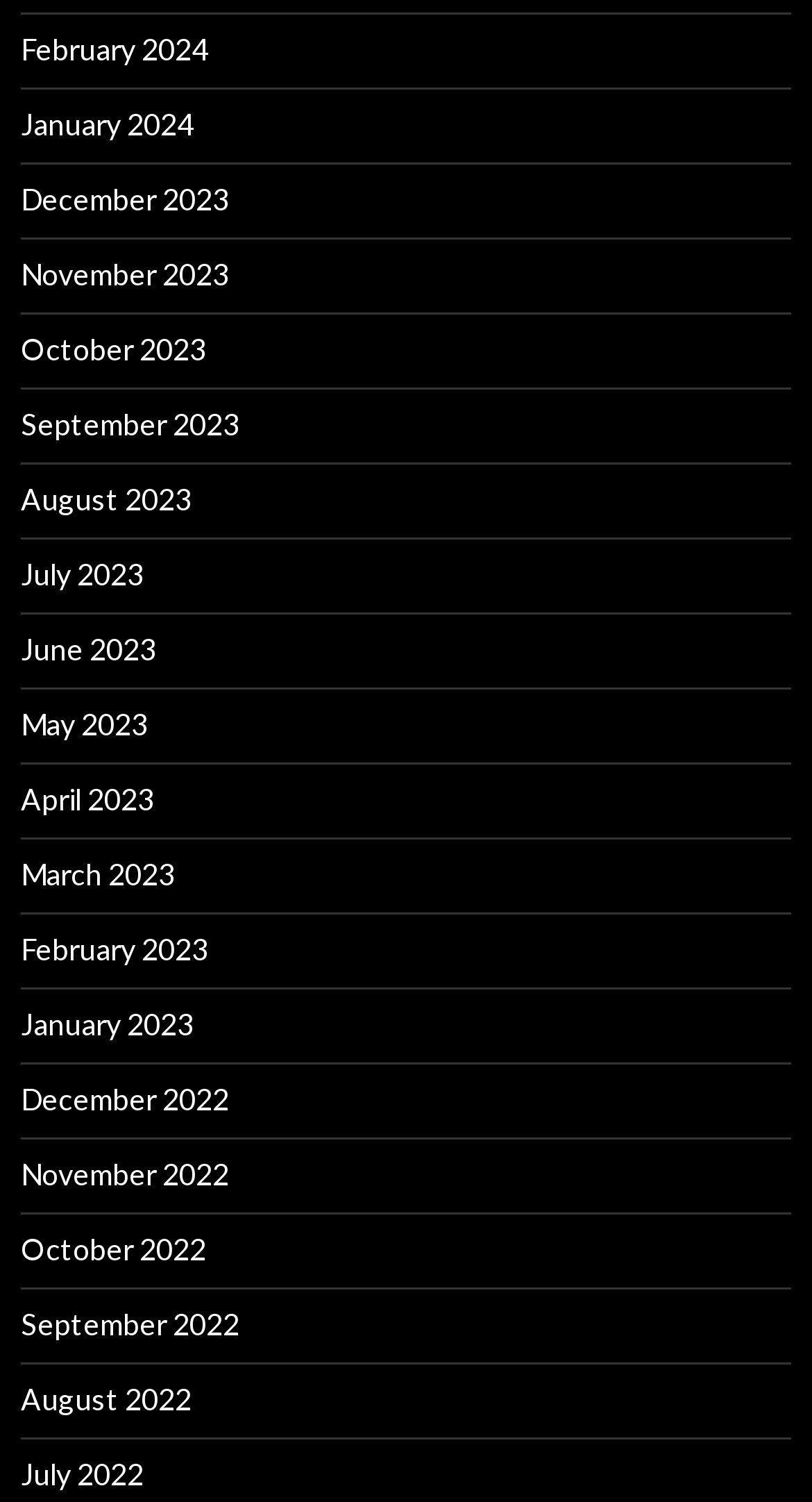Please specify the bounding box coordinates of the area that should be clicked to accomplish the following instruction: "Go to January 2023". The coordinates should consist of four float numbers between 0 and 1, i.e., [left, top, right, bottom].

[0.026, 0.67, 0.238, 0.693]